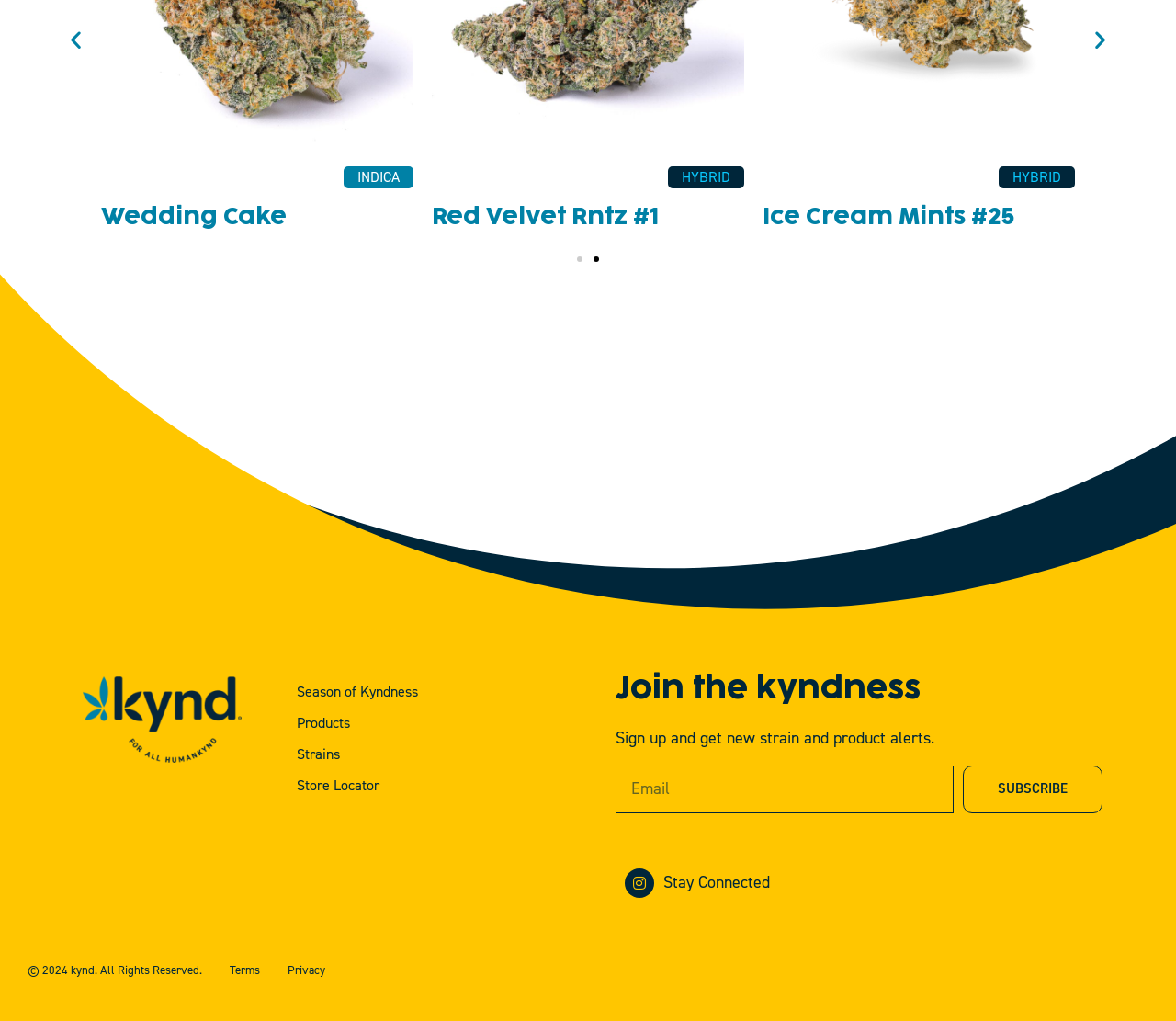Answer the following query with a single word or phrase:
What is the name of the company?

kynd